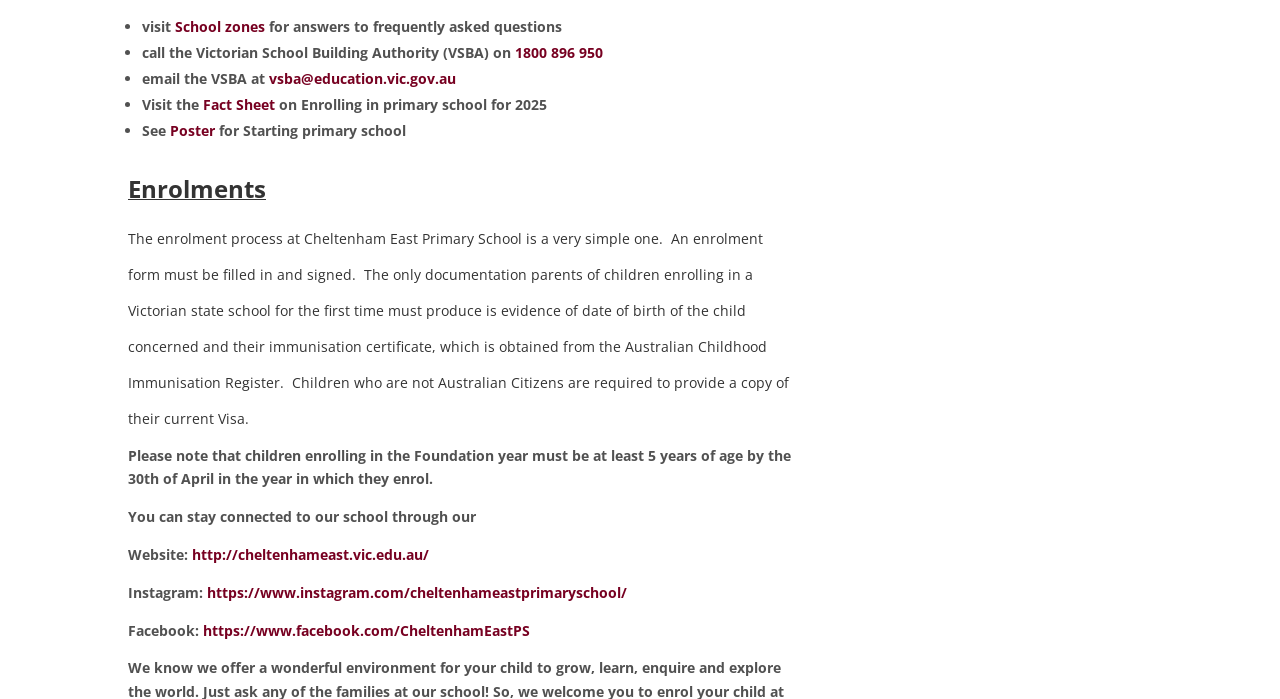What is the phone number to call for VSBA?
Provide a short answer using one word or a brief phrase based on the image.

1800 896 950